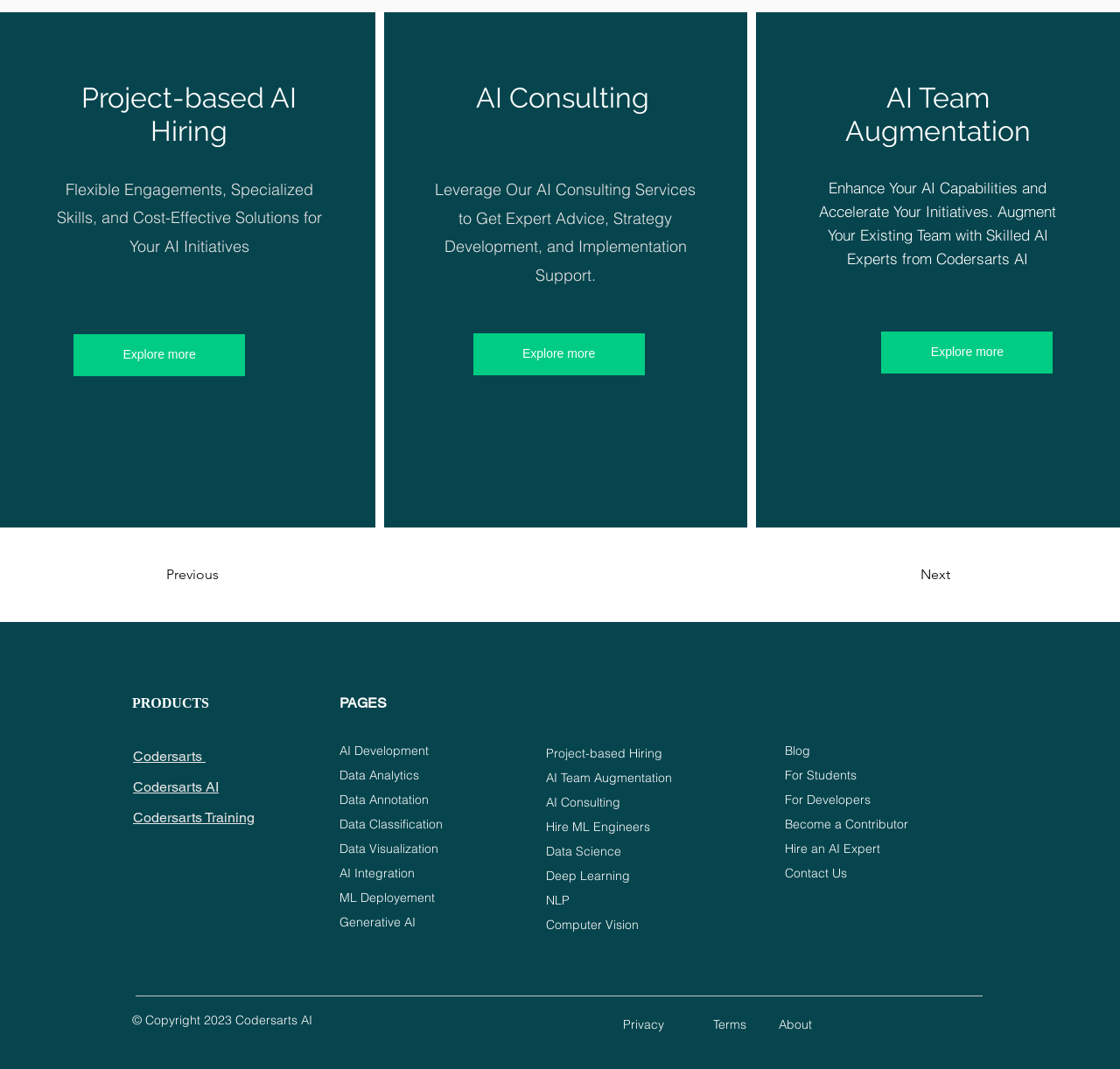Answer the question with a single word or phrase: 
What is the year of copyright for Codersarts AI?

2023